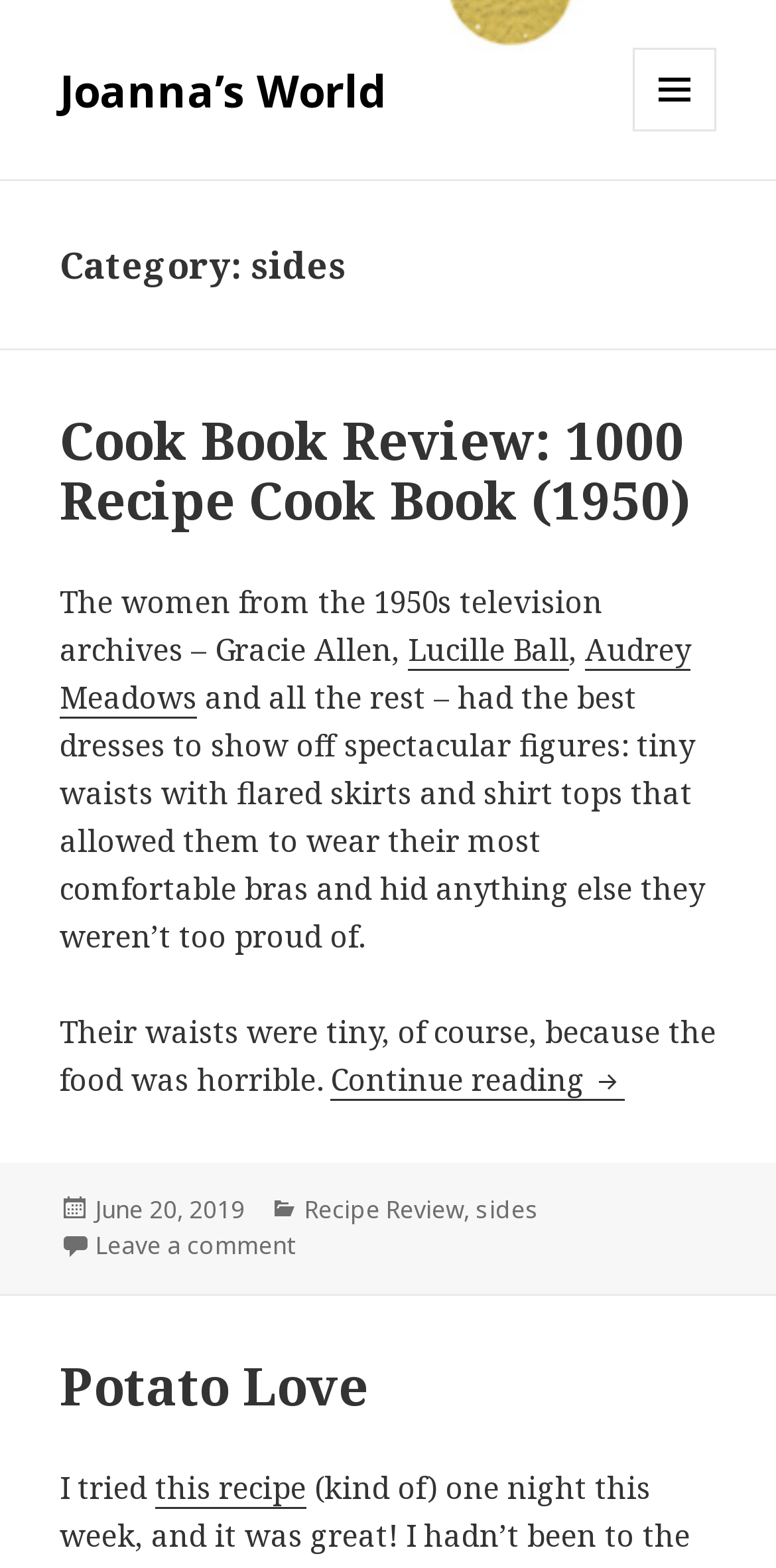Describe all significant elements and features of the webpage.

The webpage is titled "sides – Joanna’s World" and appears to be a blog or article page. At the top, there is a link to "Joanna's World" and a button labeled "MENU AND WIDGETS" on the right side. Below this, there is a header section with a category title "Category: sides".

The main content of the page is an article with a heading "Cook Book Review: 1000 Recipe Cook Book (1950)". The article discusses the fashion of women from 1950s television archives, mentioning Gracie Allen, Lucille Ball, and Audrey Meadows. The text also talks about the food during that time period.

There are several links within the article, including one to continue reading the review. At the bottom of the page, there is a footer section with information about the post, including the date "June 20, 2019", categories "Recipe Review" and "sides", and a link to leave a comment.

Below the footer, there is another header section with a title "Potato Love", which appears to be a separate article or section. The text starts with "I tried this recipe", but it seems to be cut off.